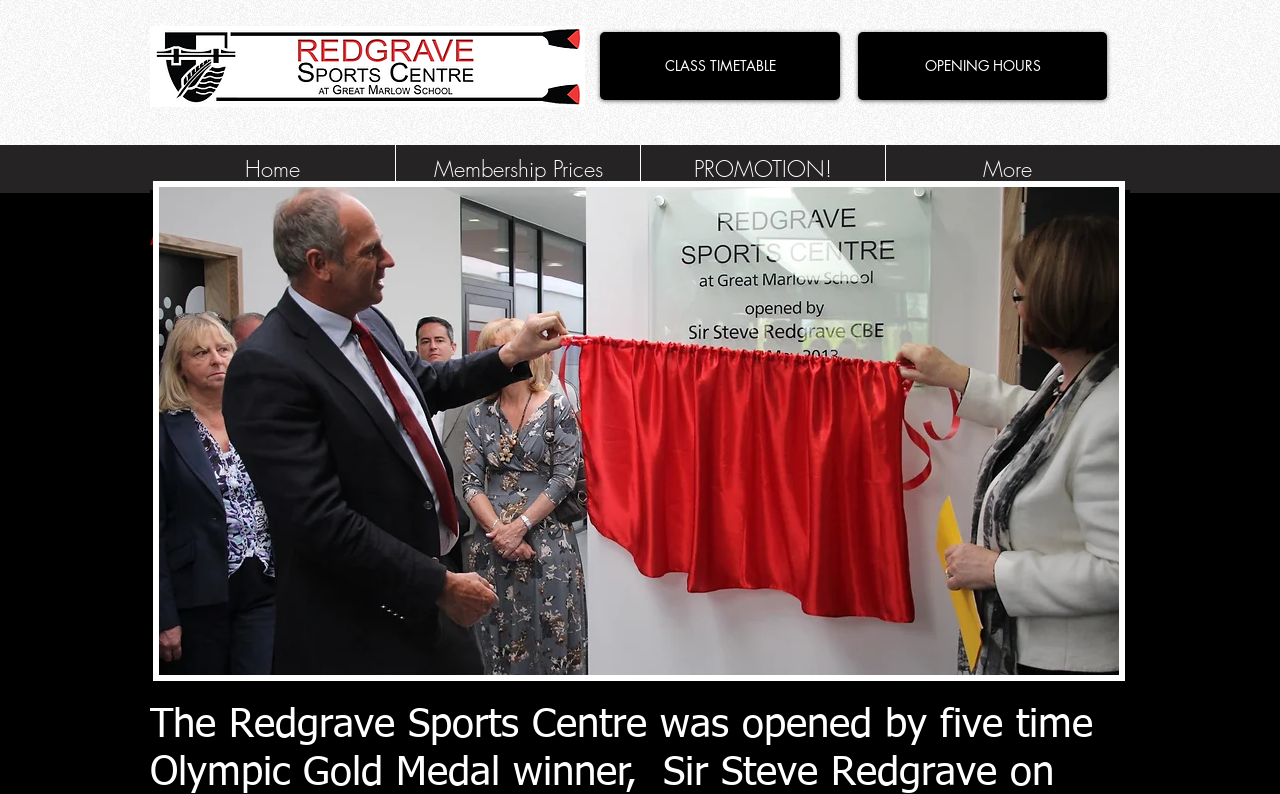Look at the image and give a detailed response to the following question: How many links are in the navigation menu?

The navigation menu is located under the 'Site' element, which contains 5 links: 'Home', 'Membership Prices', 'PROMOTION!', and 'More'. By counting these links, we can determine that there are 5 links in the navigation menu.